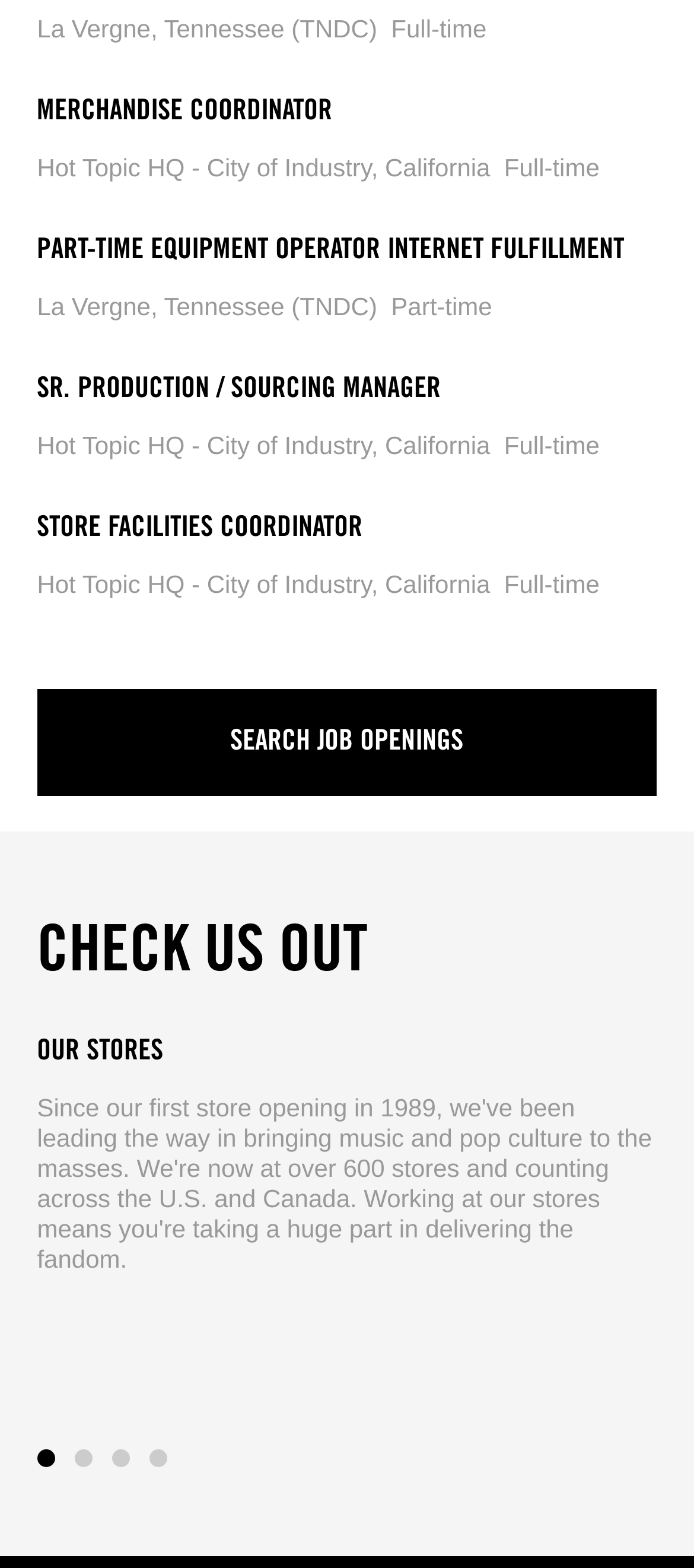Please identify the bounding box coordinates of the element's region that I should click in order to complete the following instruction: "Go to page 2". The bounding box coordinates consist of four float numbers between 0 and 1, i.e., [left, top, right, bottom].

[0.107, 0.925, 0.171, 0.952]